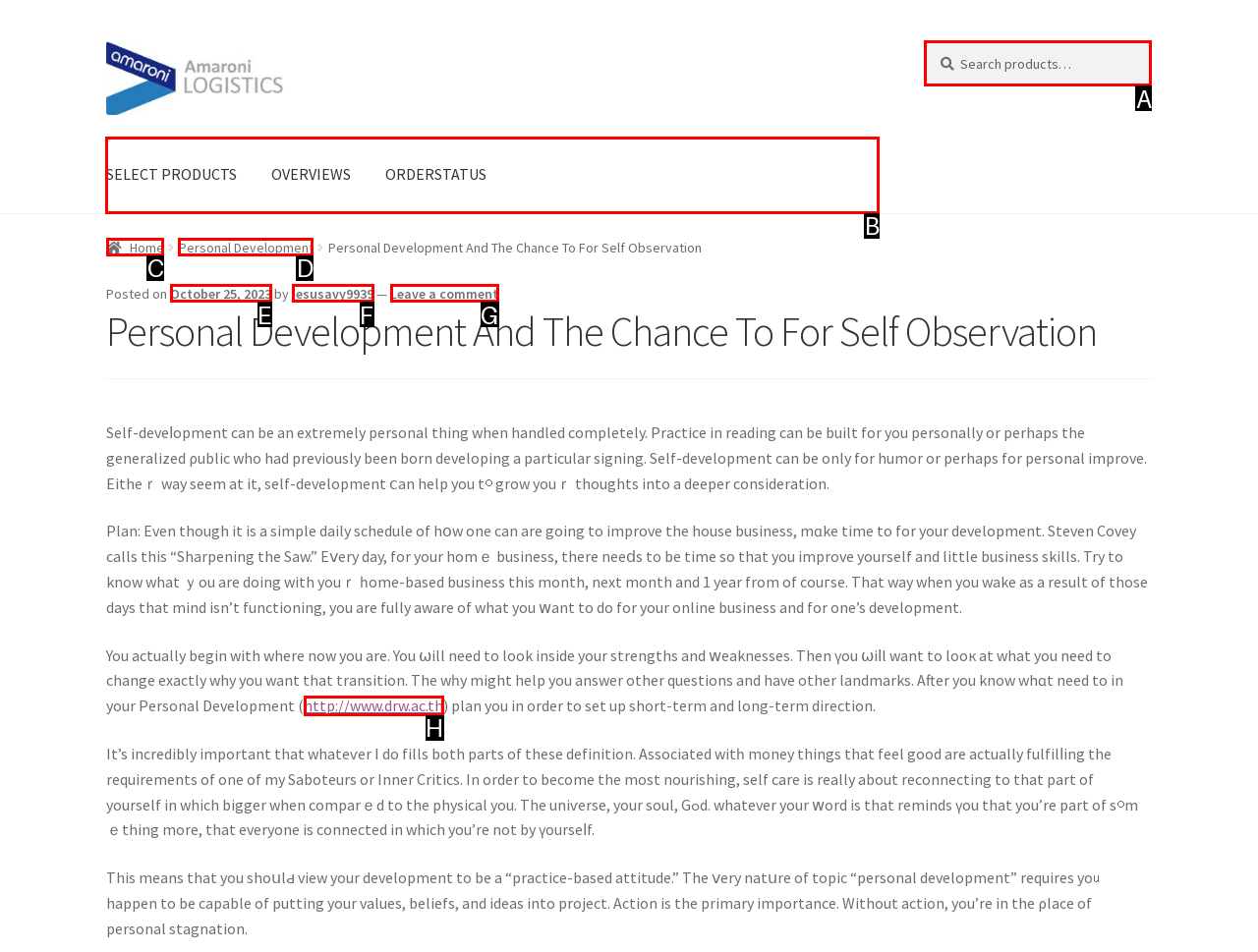Indicate which lettered UI element to click to fulfill the following task: Go to primary navigation
Provide the letter of the correct option.

B